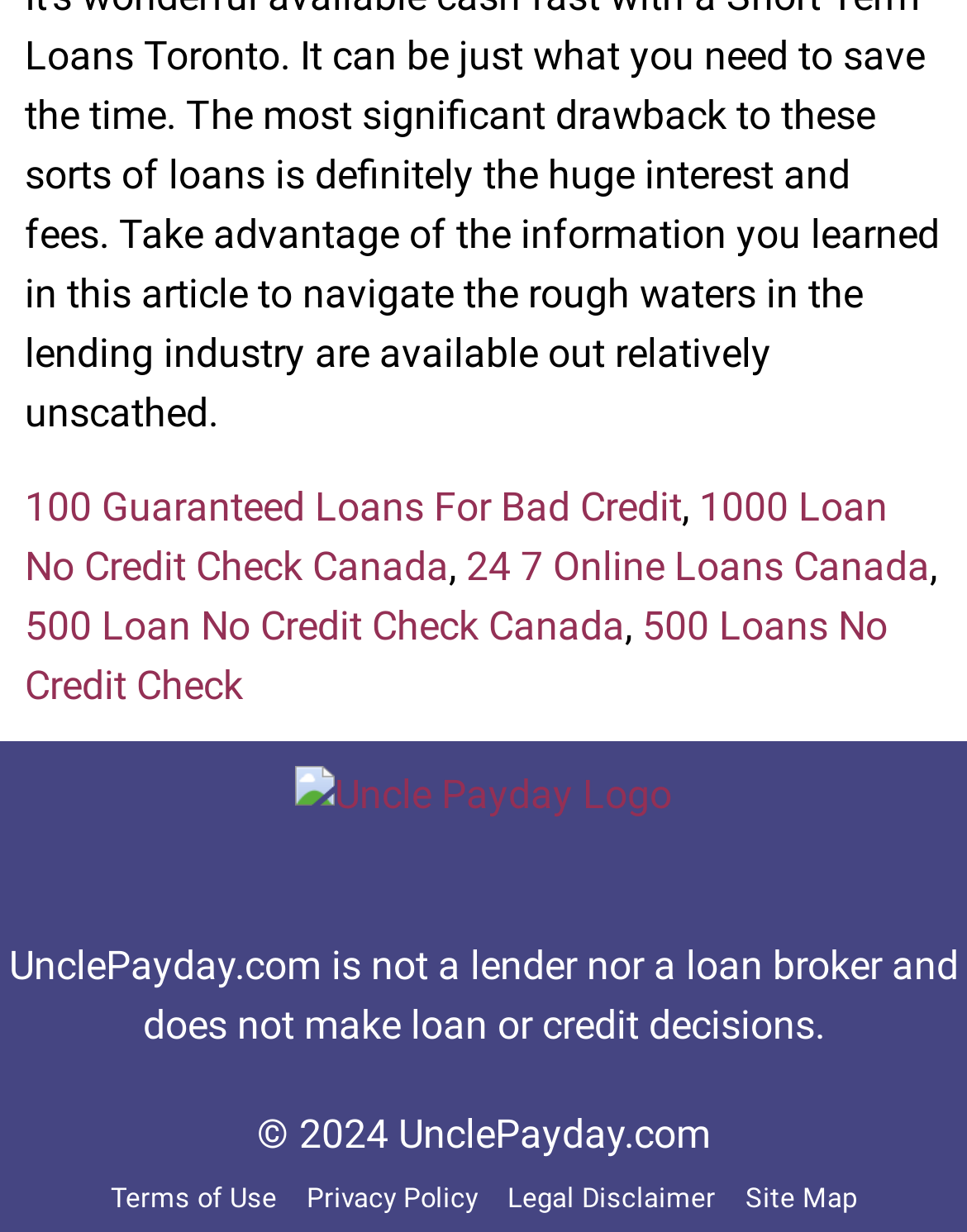What are the links at the bottom of the page?
Answer the question using a single word or phrase, according to the image.

Terms of Use, Privacy Policy, etc.